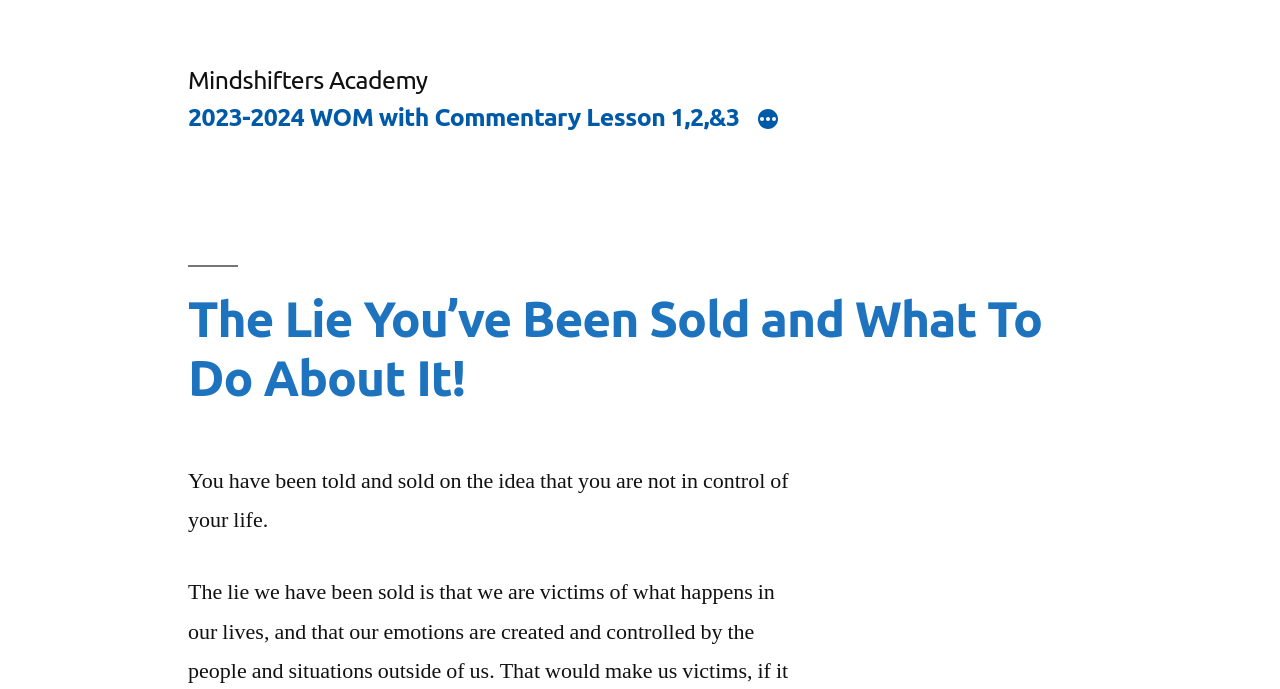How many lessons are mentioned in the top menu?
Use the image to answer the question with a single word or phrase.

3